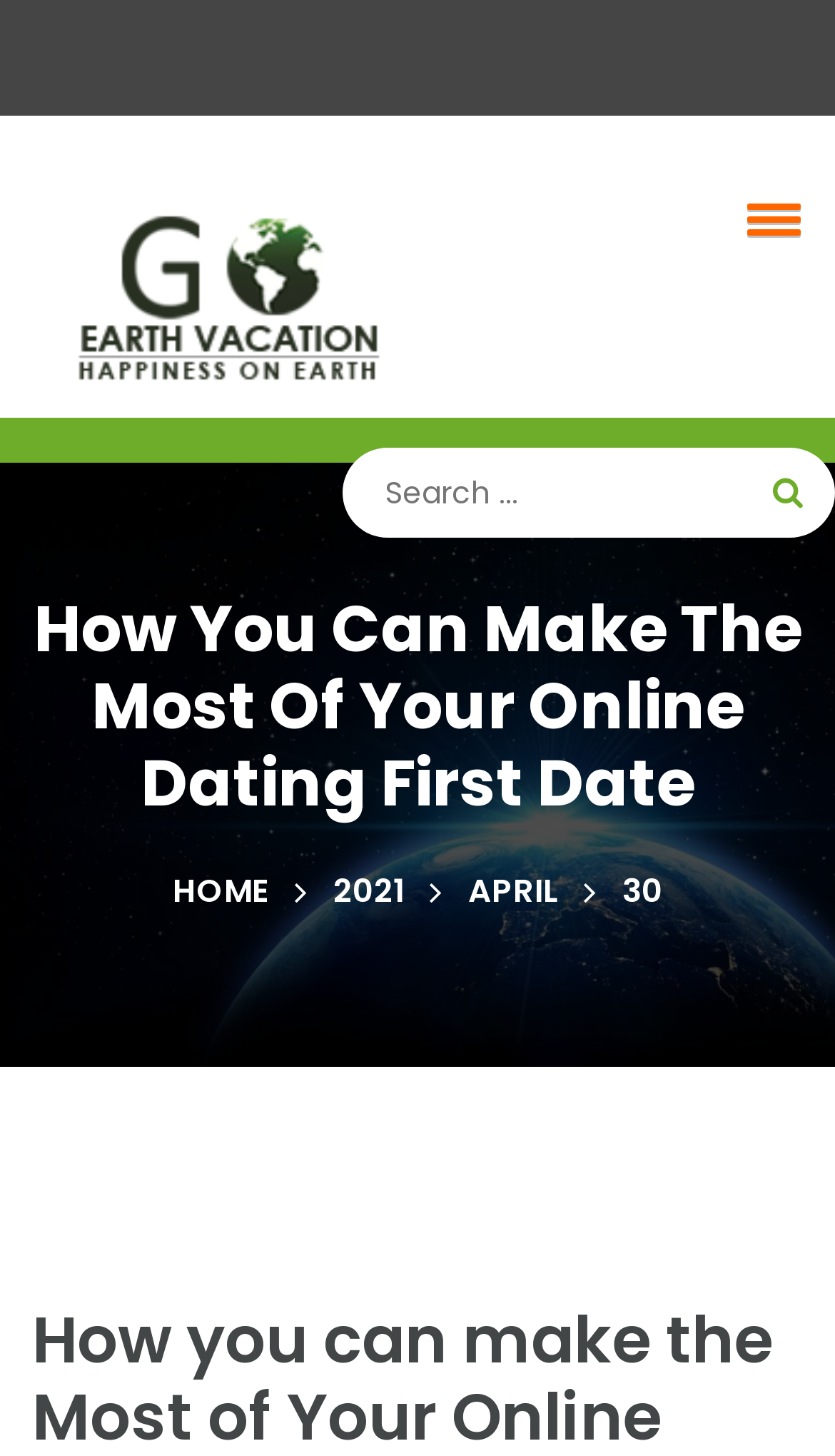Summarize the webpage comprehensively, mentioning all visible components.

The webpage appears to be a blog post or article about making the most of an online dating first date. At the top left of the page, there is a link and an image, both labeled "Go Earth Vacation", which suggests that this might be the website's logo or branding. 

To the top right, there is a button with a popup menu, and next to it, a search textbox with a button that has a magnifying glass icon. 

Below the logo, there is a heading that summarizes the content of the page, which is "How You Can Make The Most Of Your Online Dating First Date". 

Underneath the heading, there are four links arranged horizontally, labeled "HOME", "2021", "APRIL", and "30", which might be related to the article's publication date or categories.